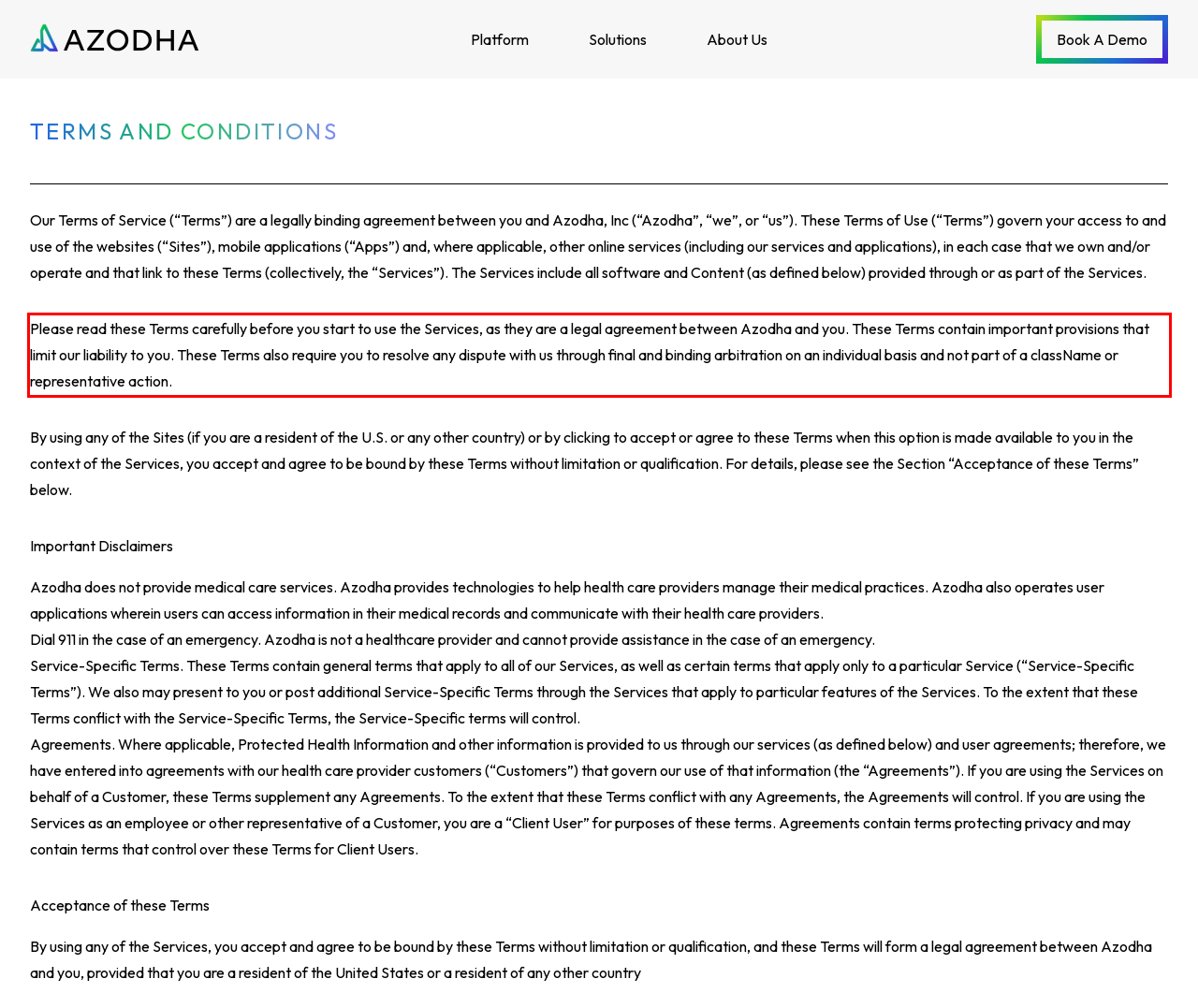Using the webpage screenshot, recognize and capture the text within the red bounding box.

Please read these Terms carefully before you start to use the Services, as they are a legal agreement between Azodha and you. These Terms contain important provisions that limit our liability to you. These Terms also require you to resolve any dispute with us through final and binding arbitration on an individual basis and not part of a className or representative action.